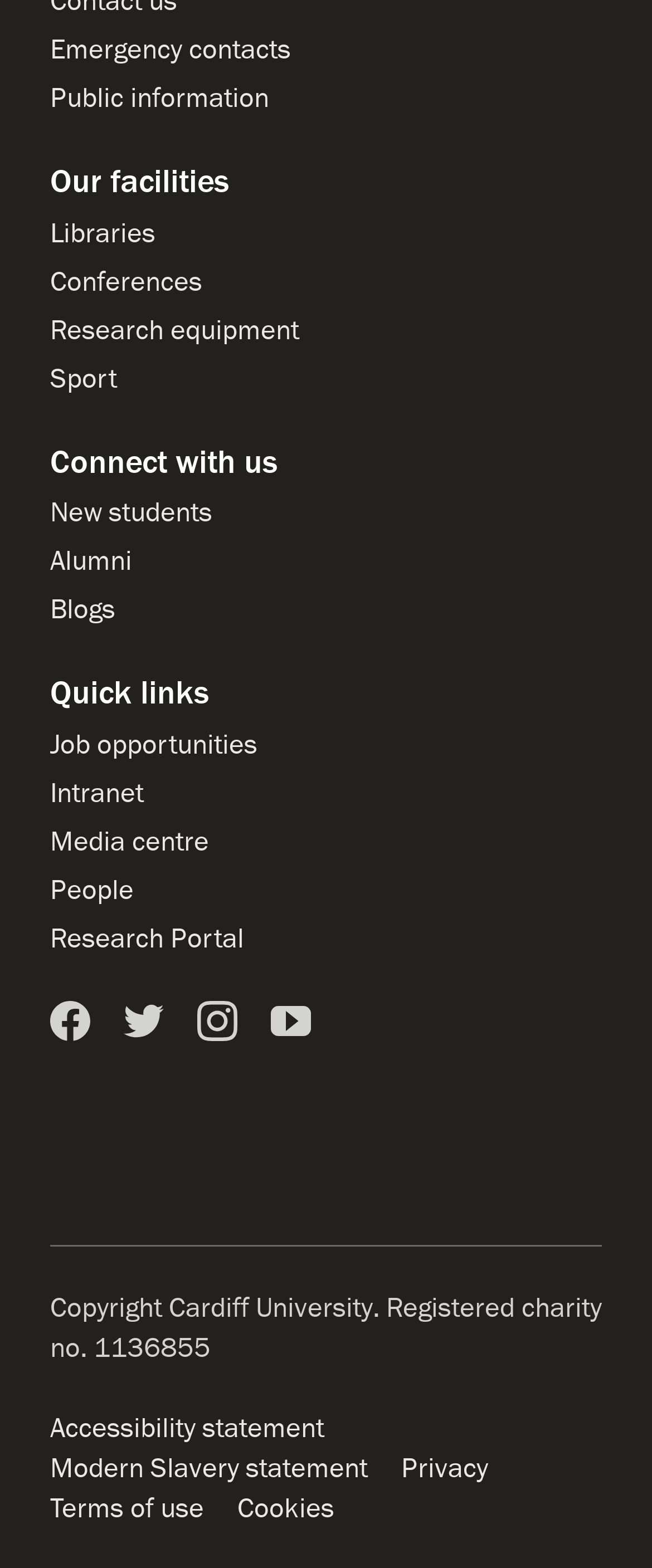Identify the bounding box coordinates of the clickable region necessary to fulfill the following instruction: "Check website accessibility". The bounding box coordinates should be four float numbers between 0 and 1, i.e., [left, top, right, bottom].

[0.077, 0.901, 0.497, 0.922]